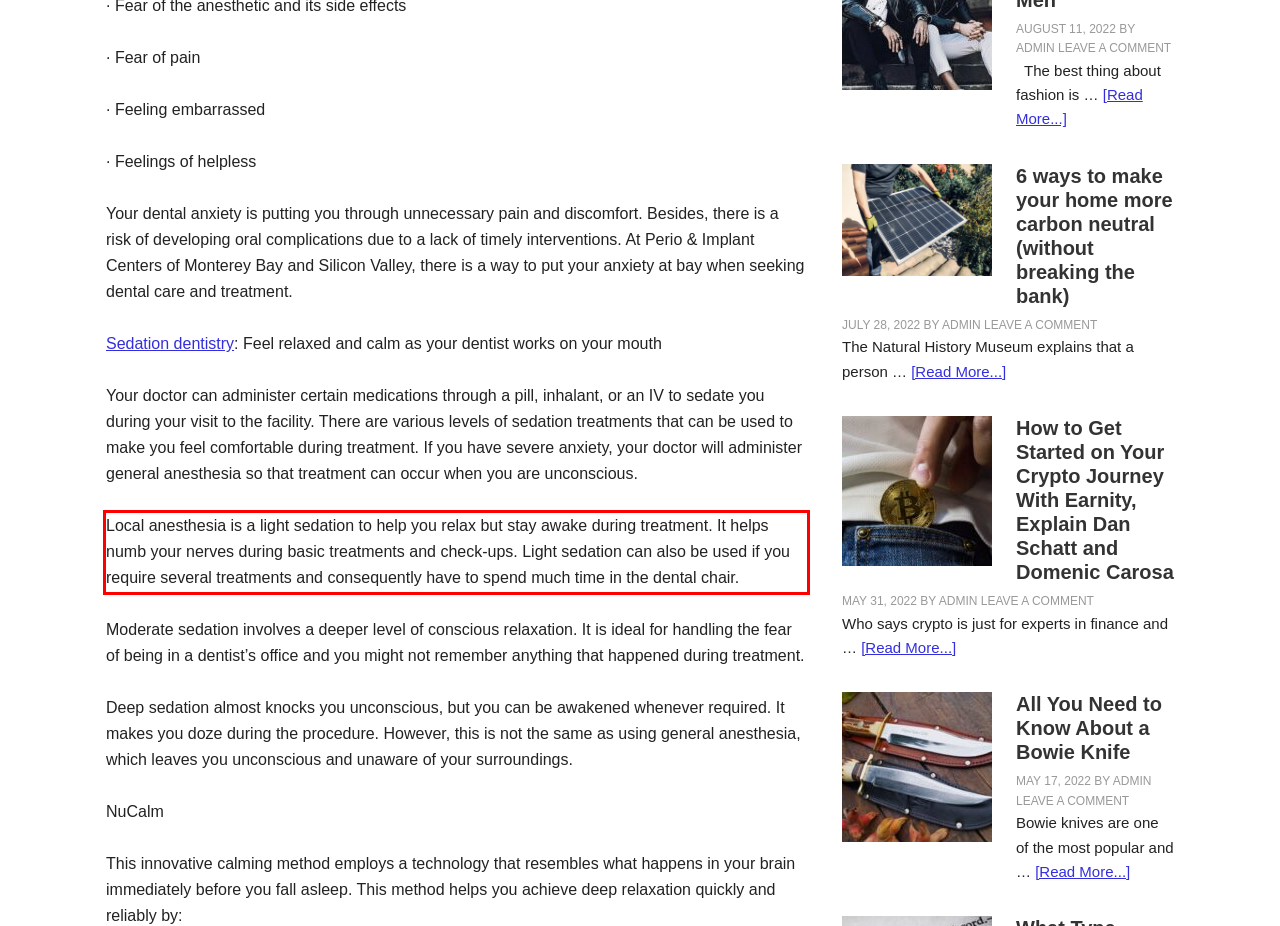Your task is to recognize and extract the text content from the UI element enclosed in the red bounding box on the webpage screenshot.

Local anesthesia is a light sedation to help you relax but stay awake during treatment. It helps numb your nerves during basic treatments and check-ups. Light sedation can also be used if you require several treatments and consequently have to spend much time in the dental chair.